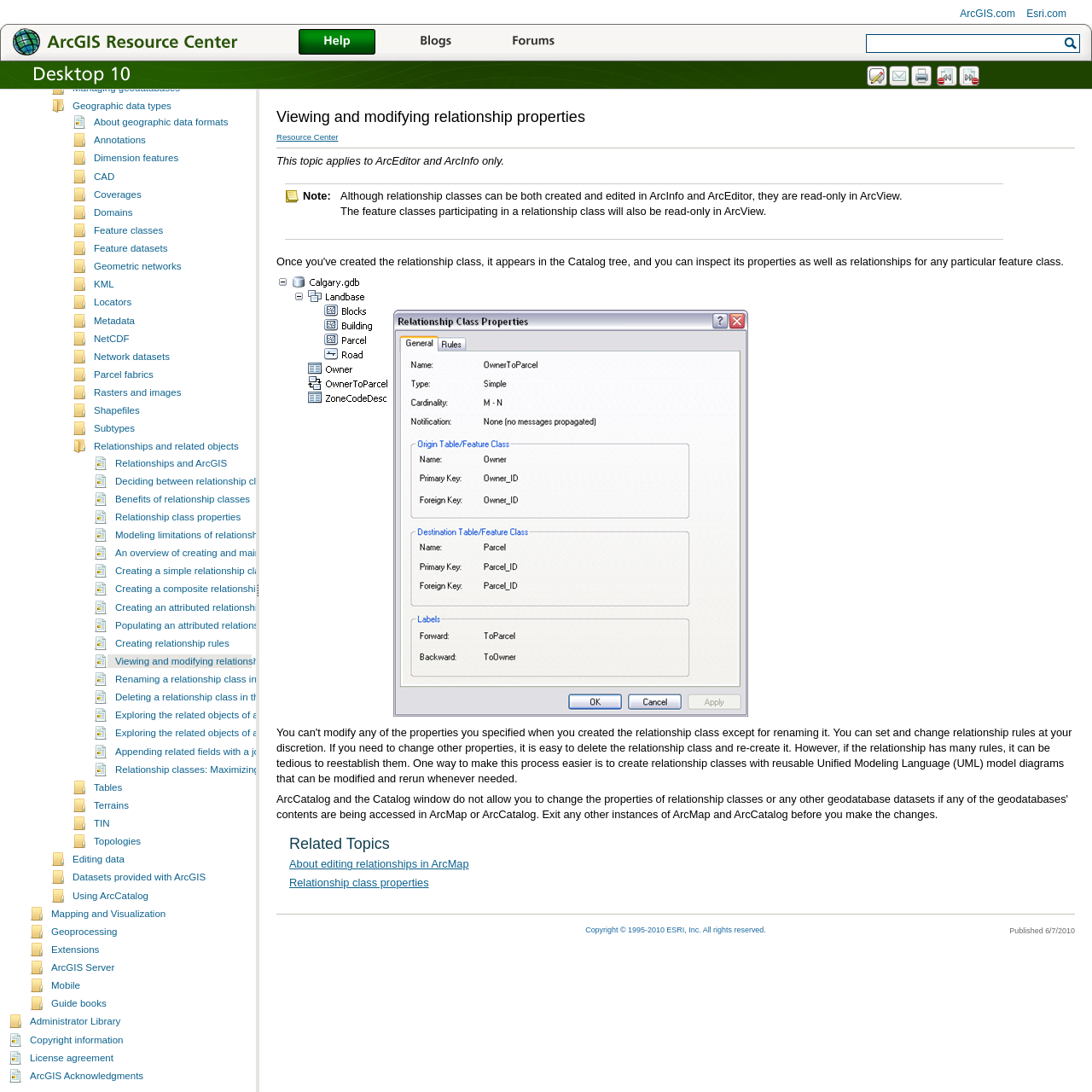Locate the bounding box coordinates of the area that needs to be clicked to fulfill the following instruction: "Explore the Professional Library". The coordinates should be in the format of four float numbers between 0 and 1, namely [left, top, right, bottom].

[0.027, 0.013, 0.107, 0.022]